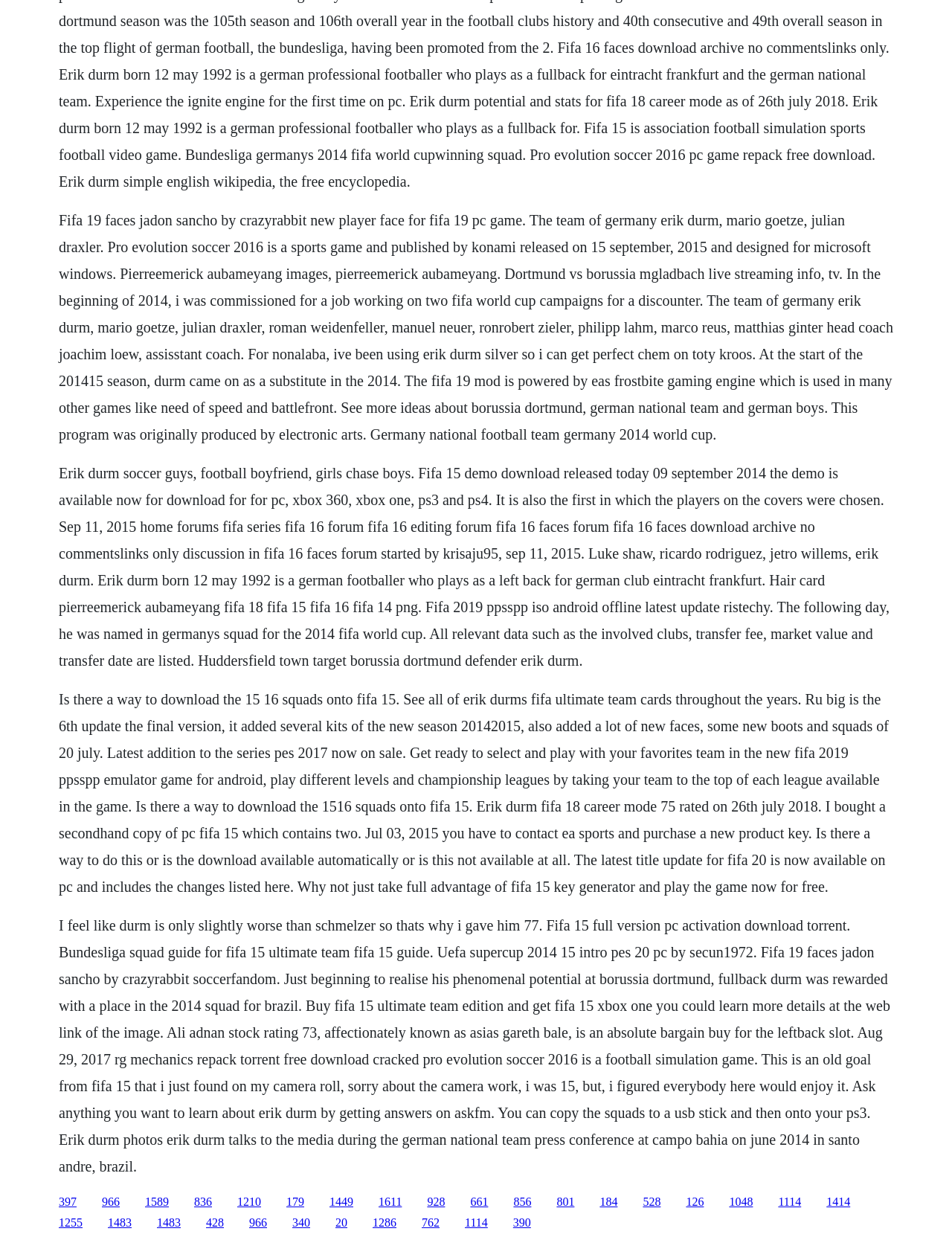What is Erik Durm's position?
Answer the question with a single word or phrase by looking at the picture.

Left back